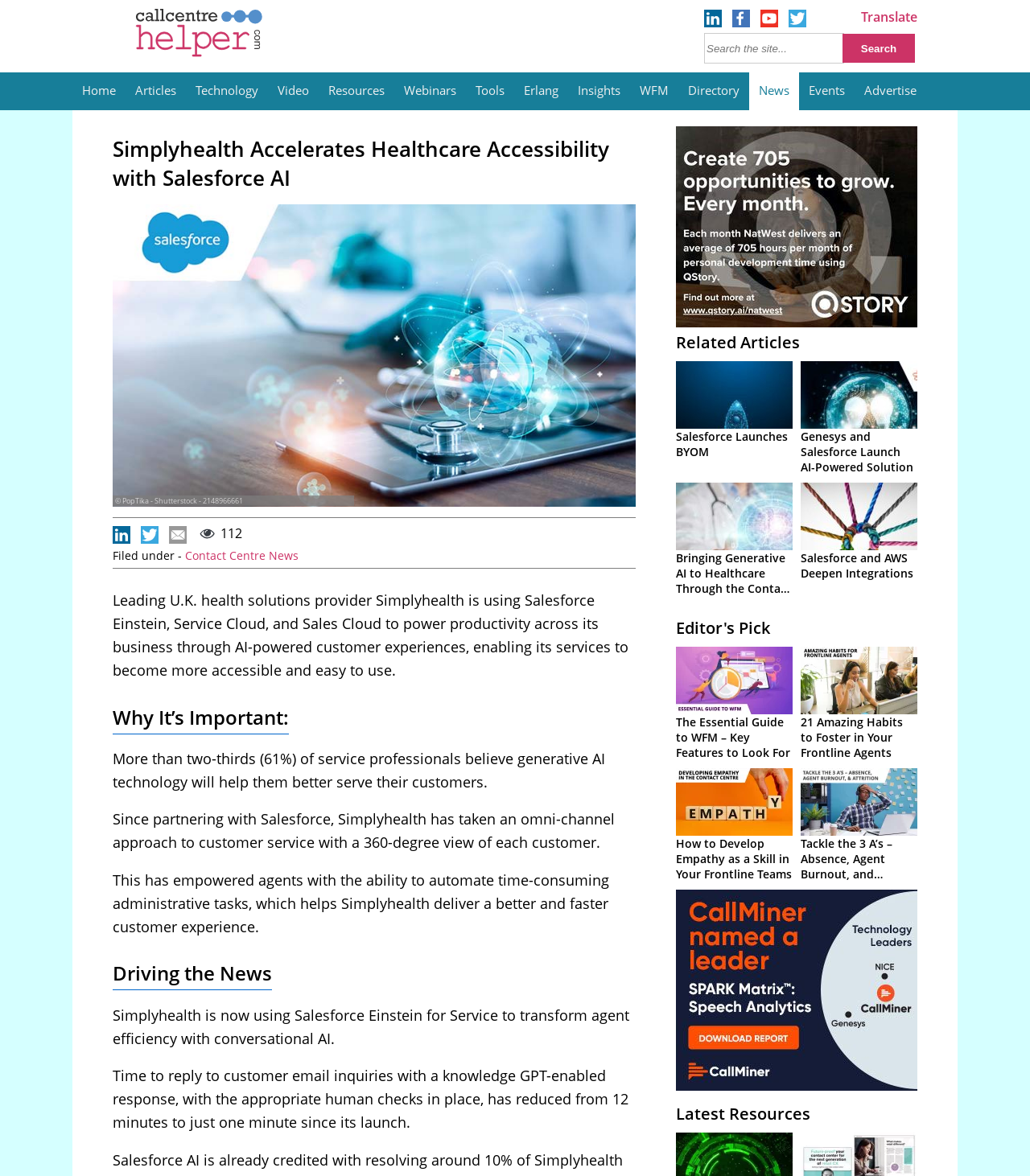Please extract the title of the webpage.

Simplyhealth Accelerates Healthcare Accessibility with Salesforce AI